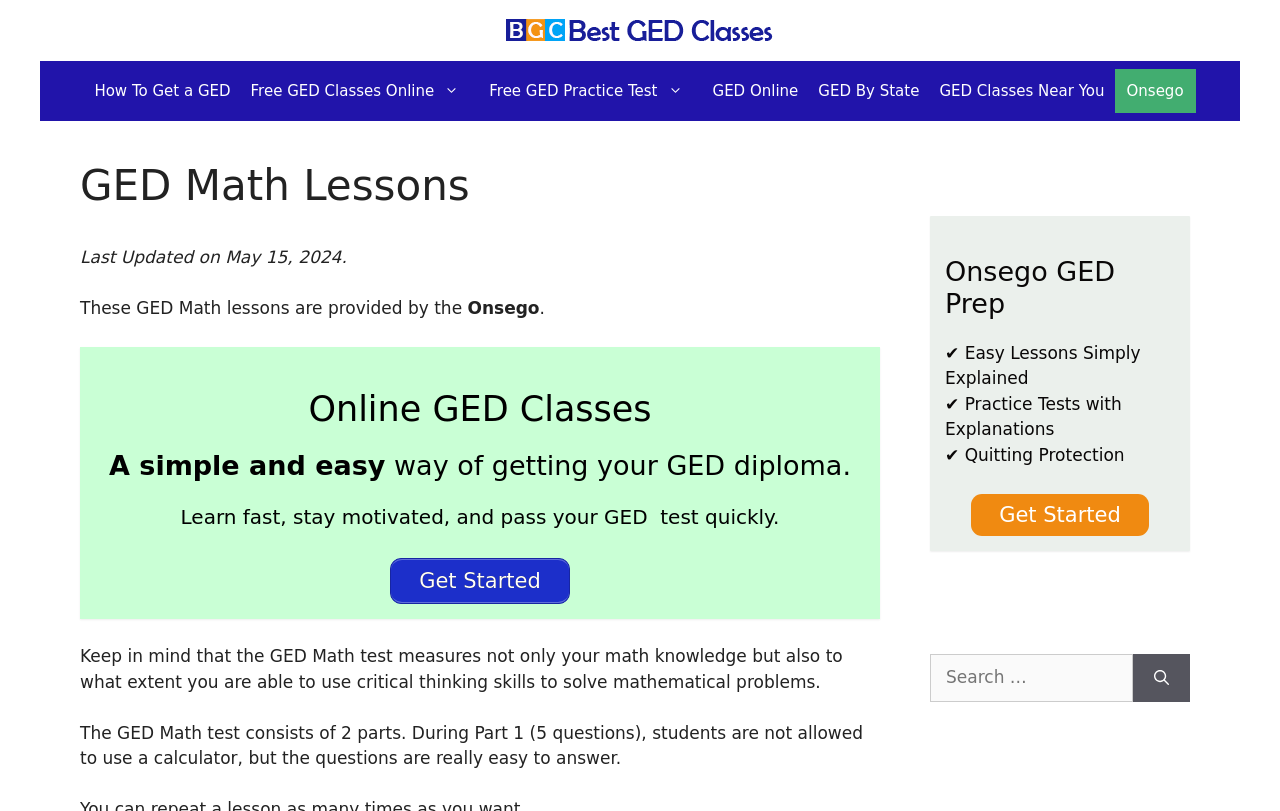For the element described, predict the bounding box coordinates as (top-left x, top-left y, bottom-right x, bottom-right y). All values should be between 0 and 1. Element description: Get Started

[0.305, 0.688, 0.445, 0.744]